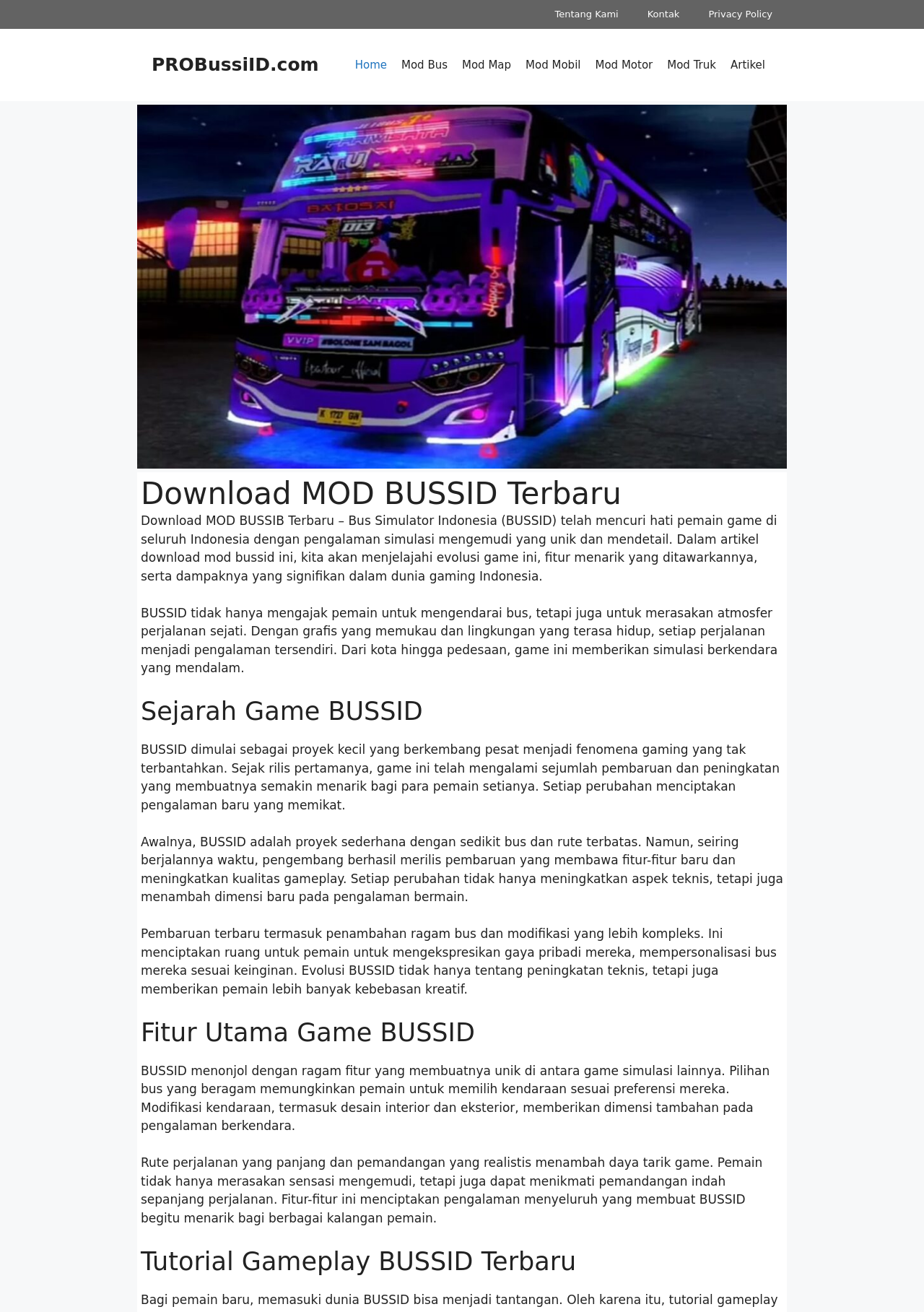Provide a brief response to the question using a single word or phrase: 
How many years of experience does the author have in teaching mathematics?

30 years